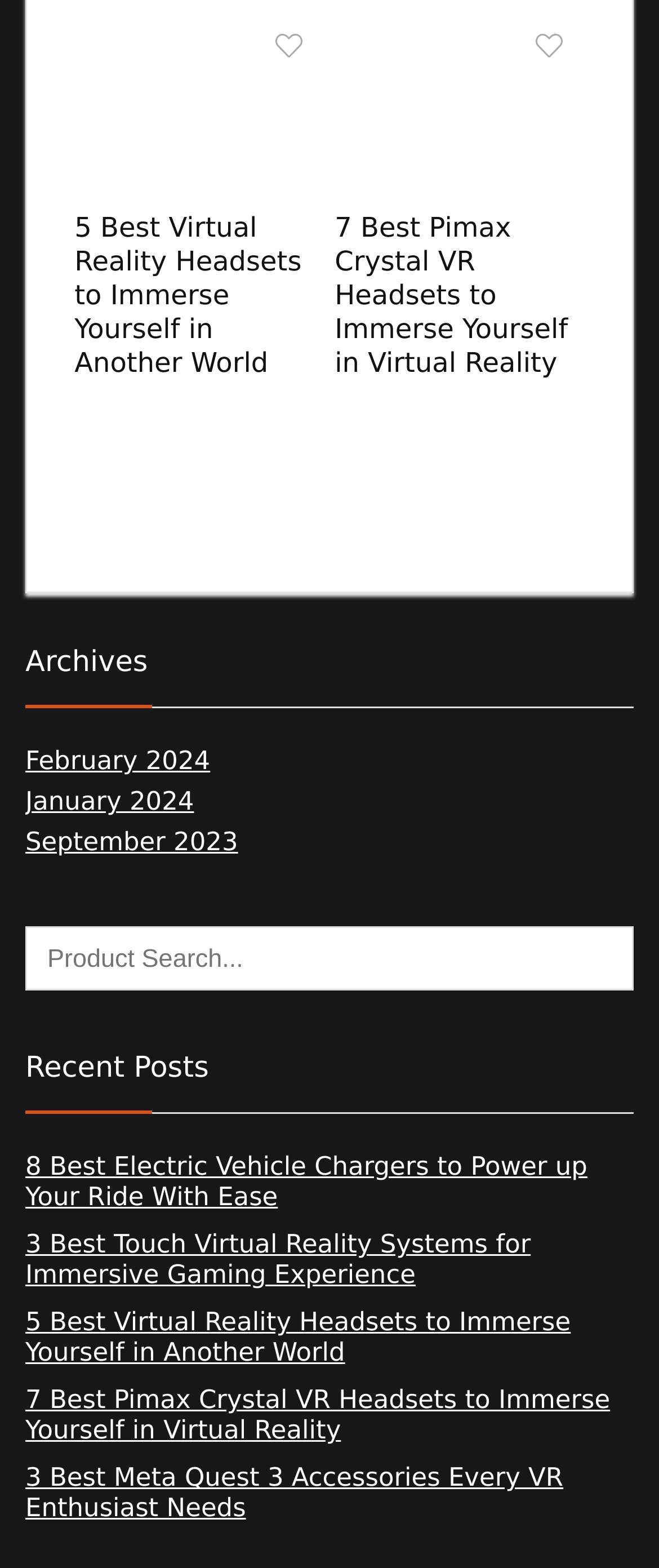Determine the bounding box coordinates in the format (top-left x, top-left y, bottom-right x, bottom-right y). Ensure all values are floating point numbers between 0 and 1. Identify the bounding box of the UI element described by: name="s" placeholder="Product Search..."

[0.038, 0.591, 0.962, 0.632]